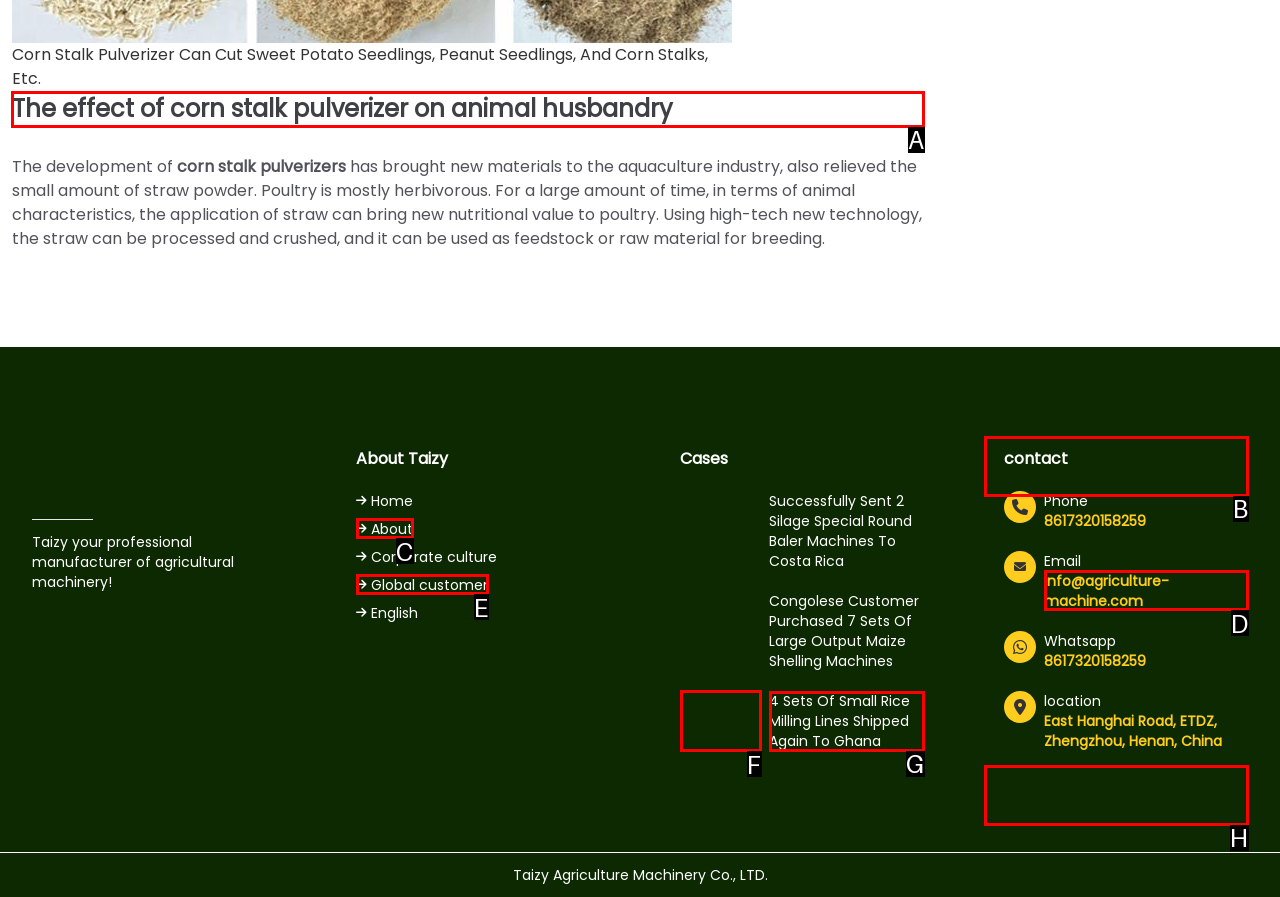Tell me which letter I should select to achieve the following goal: Click the link to learn about the effect of corn stalk pulverizer on animal husbandry
Answer with the corresponding letter from the provided options directly.

A